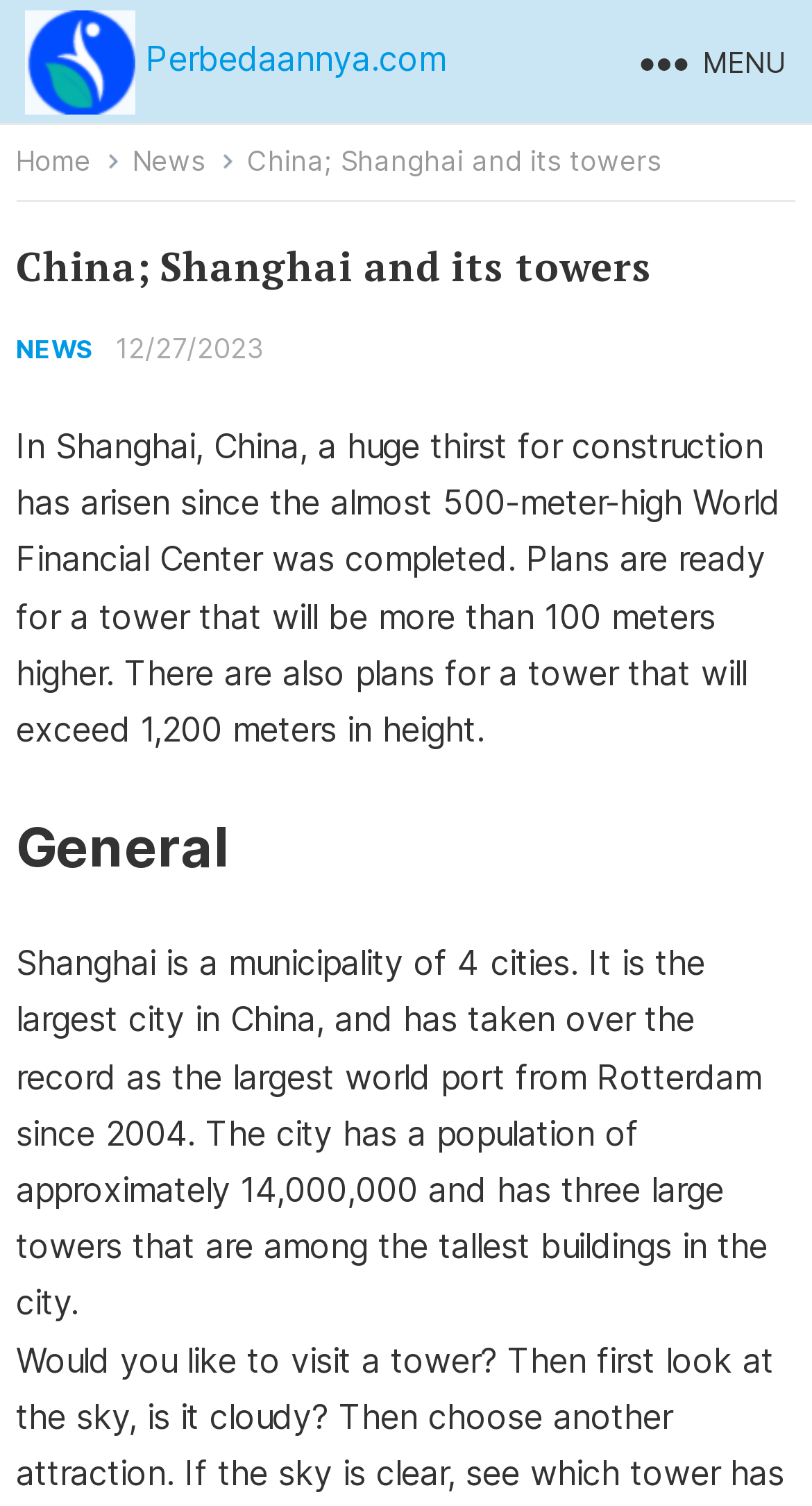From the image, can you give a detailed response to the question below:
How many towers are mentioned in the text?

The text mentions 'three large towers that are among the tallest buildings in the city' in the paragraph describing Shanghai, so I can conclude that three towers are mentioned.